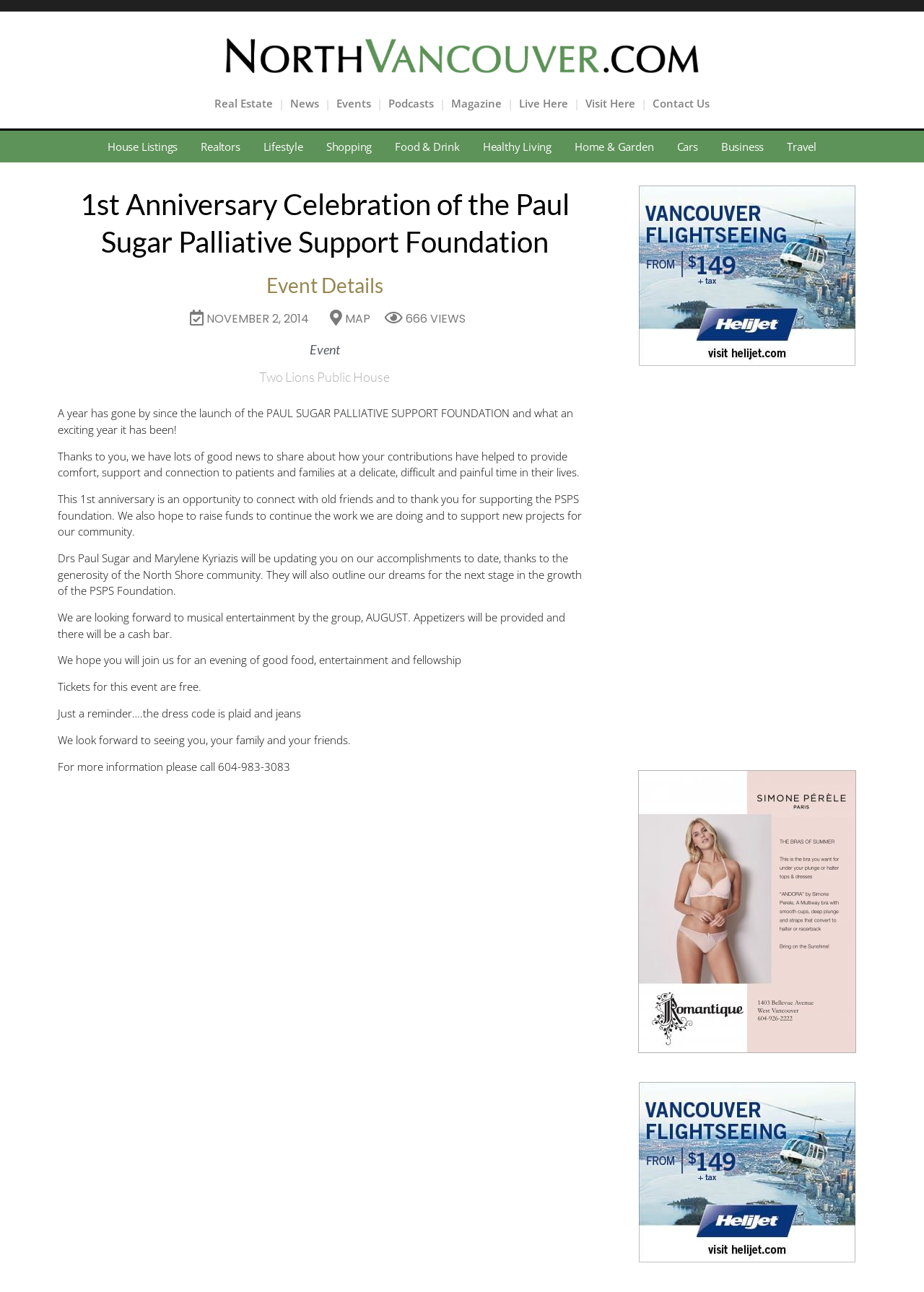What is the event being celebrated?
Please analyze the image and answer the question with as much detail as possible.

The webpage is celebrating the 1st anniversary of the Paul Sugar Palliative Support Foundation, as indicated by the heading '1st Anniversary Celebration of the Paul Sugar Palliative Support Foundation'.